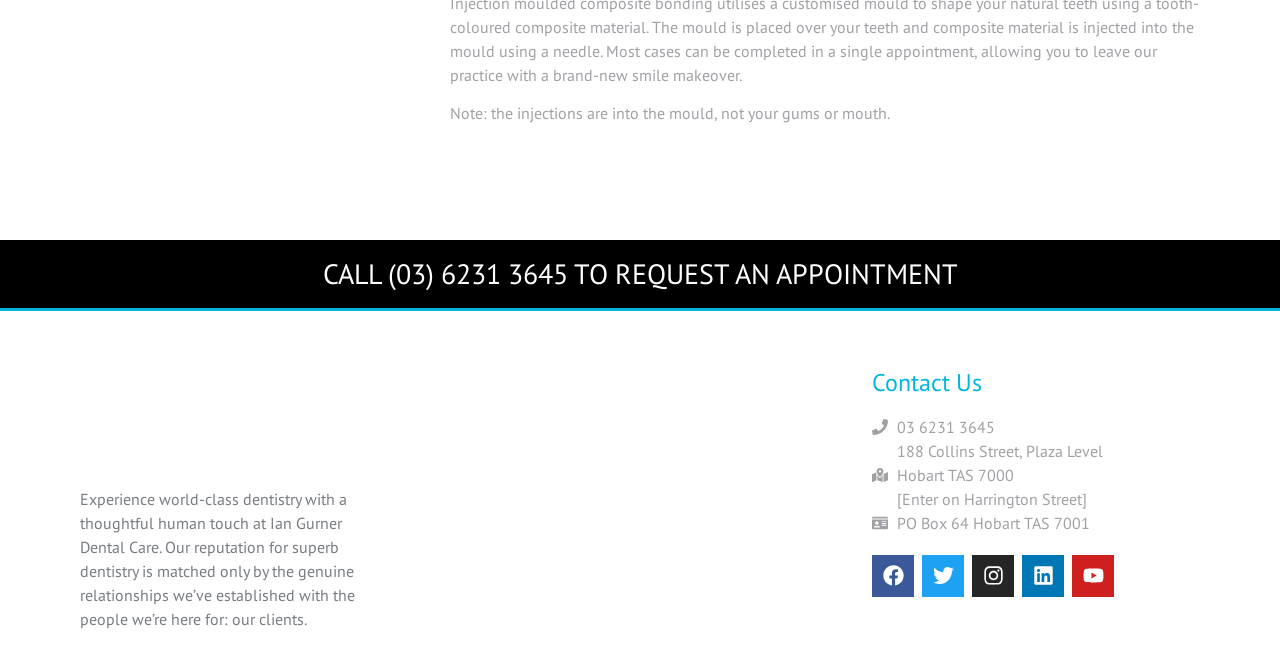Please mark the bounding box coordinates of the area that should be clicked to carry out the instruction: "Visit Facebook page".

[0.69, 0.847, 0.706, 0.879]